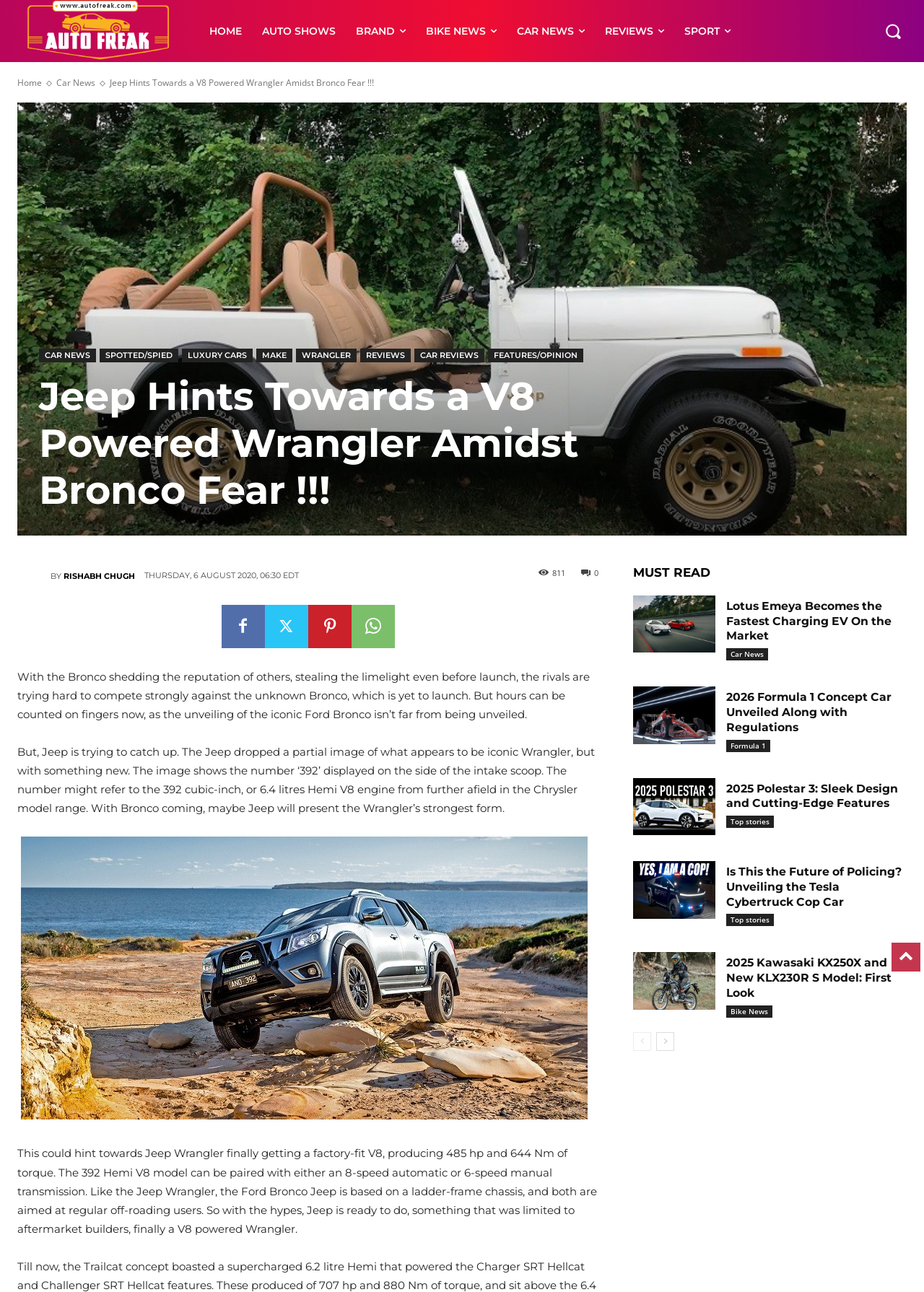Given the description of a UI element: "Rishabh Chugh", identify the bounding box coordinates of the matching element in the webpage screenshot.

[0.069, 0.437, 0.146, 0.454]